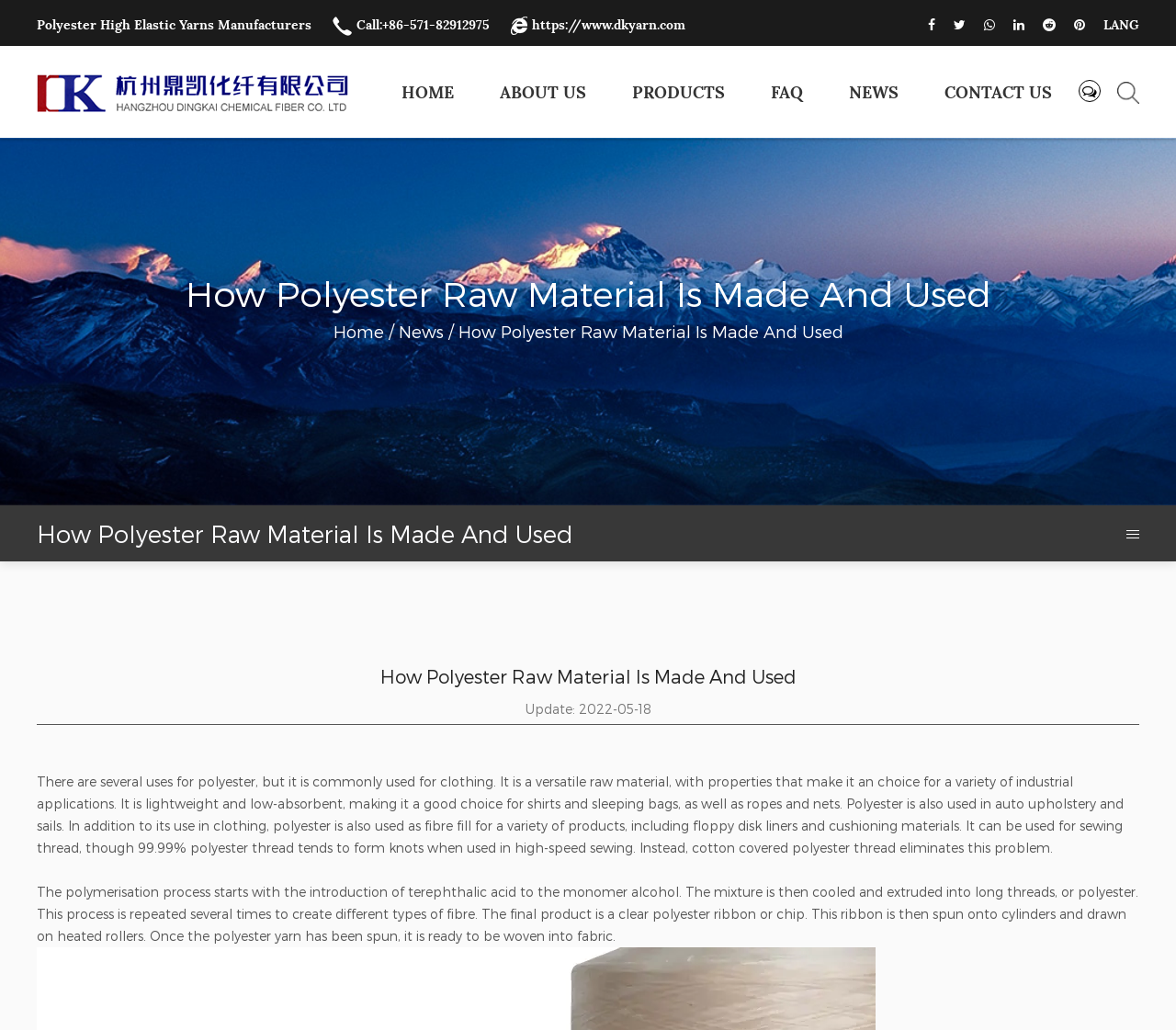Find the primary header on the webpage and provide its text.

How Polyester Raw Material Is Made And Used